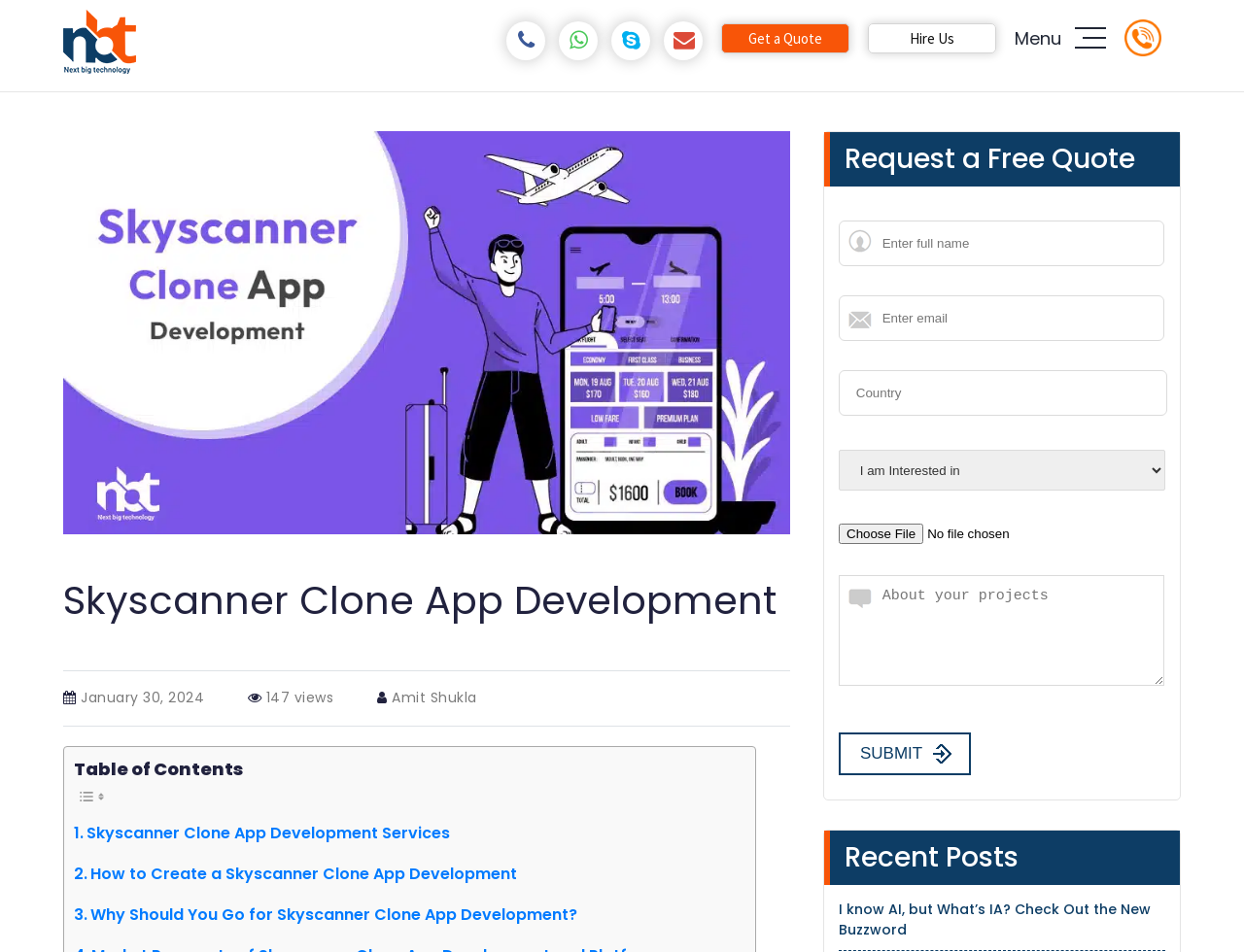Please reply with a single word or brief phrase to the question: 
How many recent posts are listed?

1